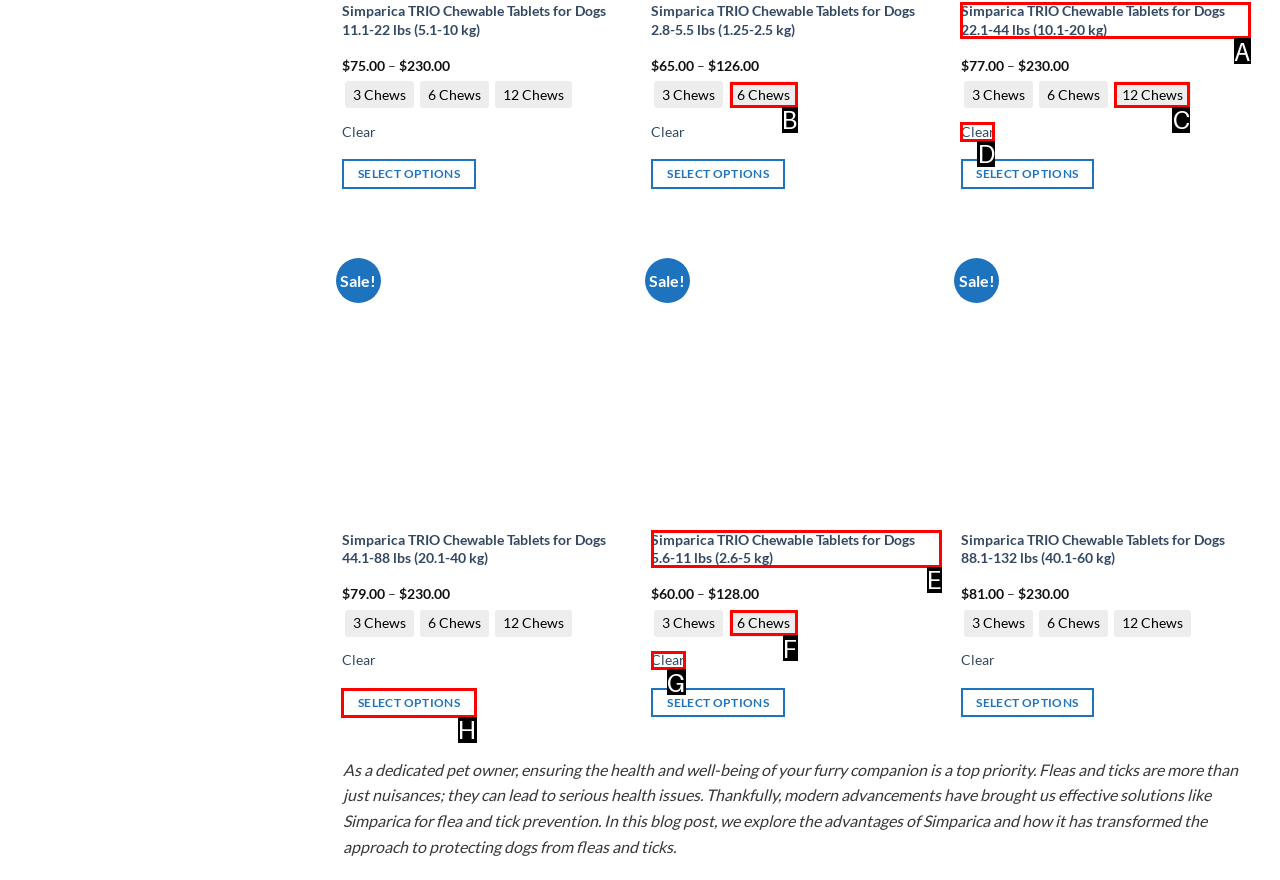Tell me which one HTML element you should click to complete the following task: Select options for 'Simparica TRIO Chewable Tablets for Dogs 44.1-88 lbs (20.1-40 kg)'
Answer with the option's letter from the given choices directly.

H